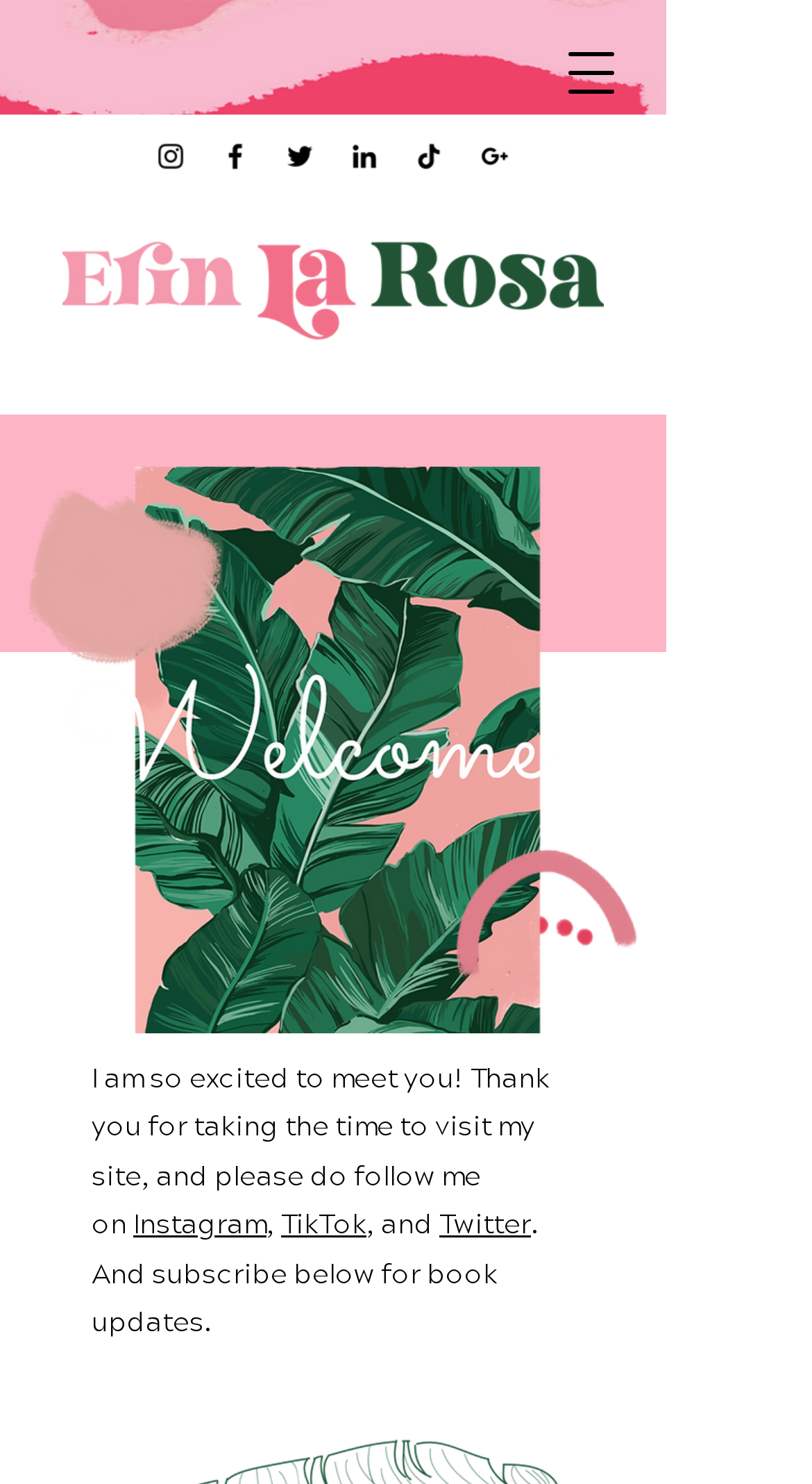Predict the bounding box of the UI element based on the description: "aria-label="Open navigation menu"". The coordinates should be four float numbers between 0 and 1, formatted as [left, top, right, bottom].

[0.664, 0.014, 0.792, 0.084]